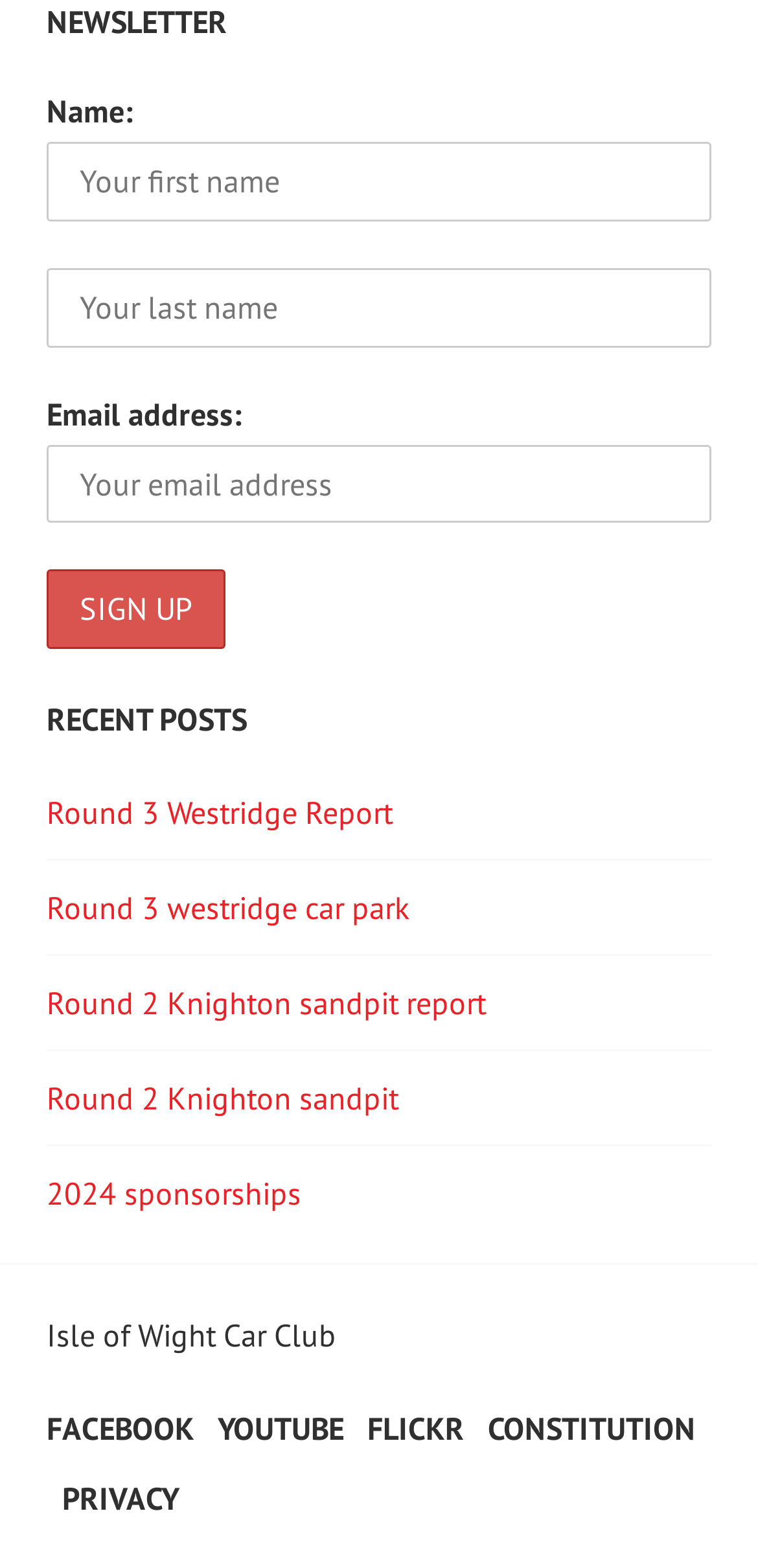What is the name of the car club?
Using the image as a reference, give an elaborate response to the question.

The static text element at the bottom of the webpage reads 'Isle of Wight Car Club'.